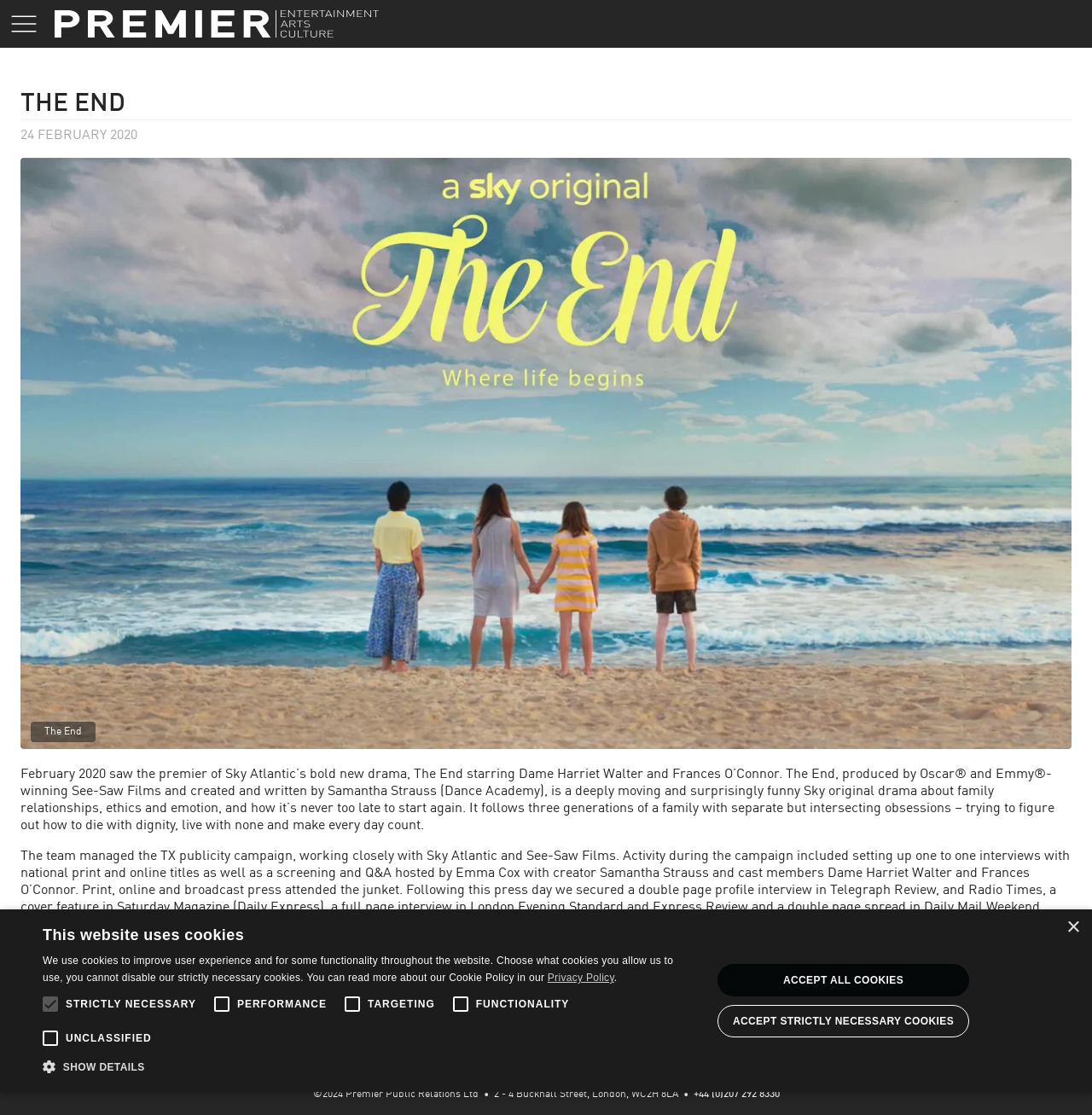Given the following UI element description: "LinkedIn", find the bounding box coordinates in the webpage screenshot.

[0.535, 0.939, 0.571, 0.951]